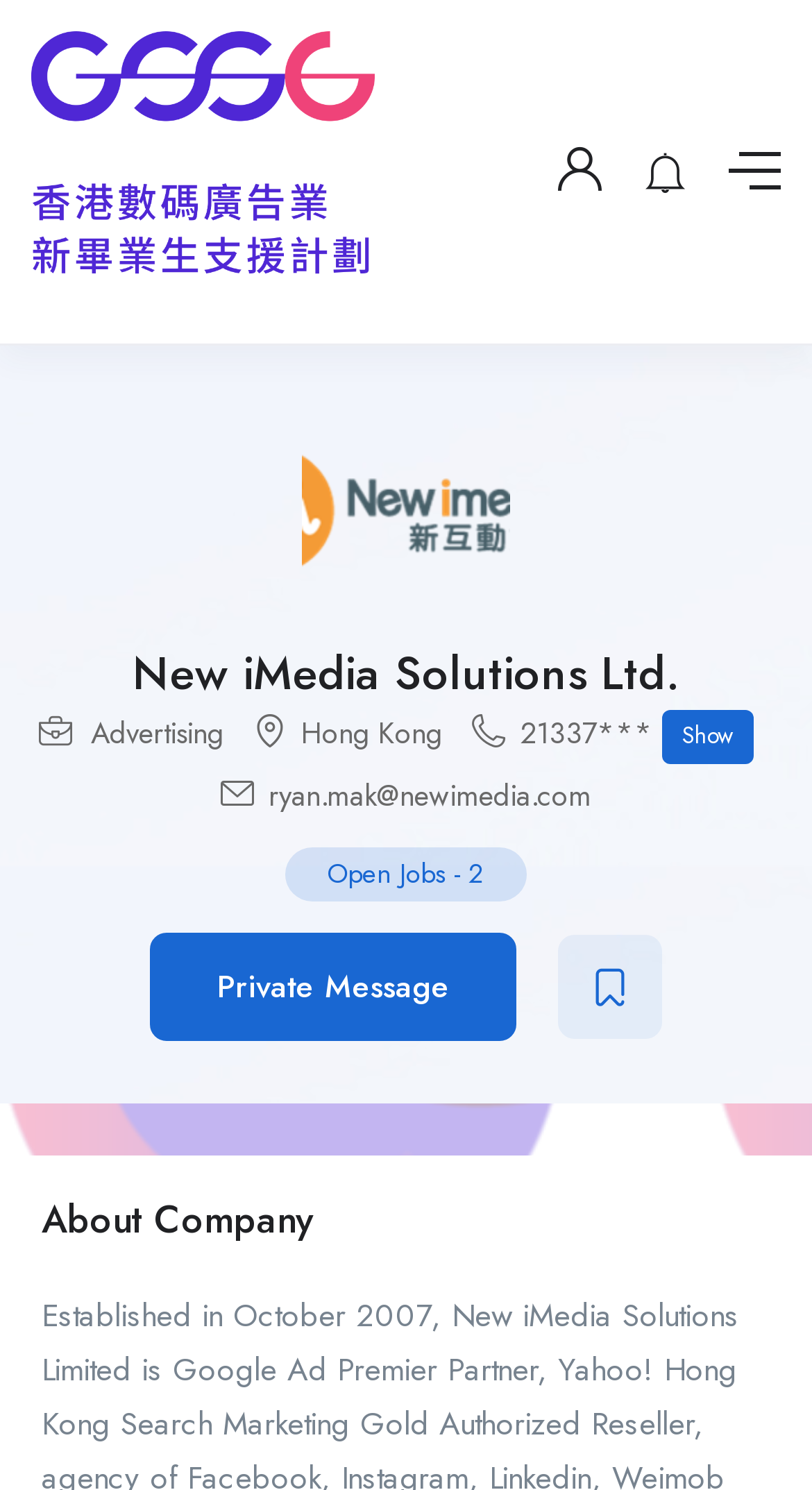What is the email address of Ryan Mak?
Look at the image and answer the question with a single word or phrase.

ryan.mak@newimedia.com